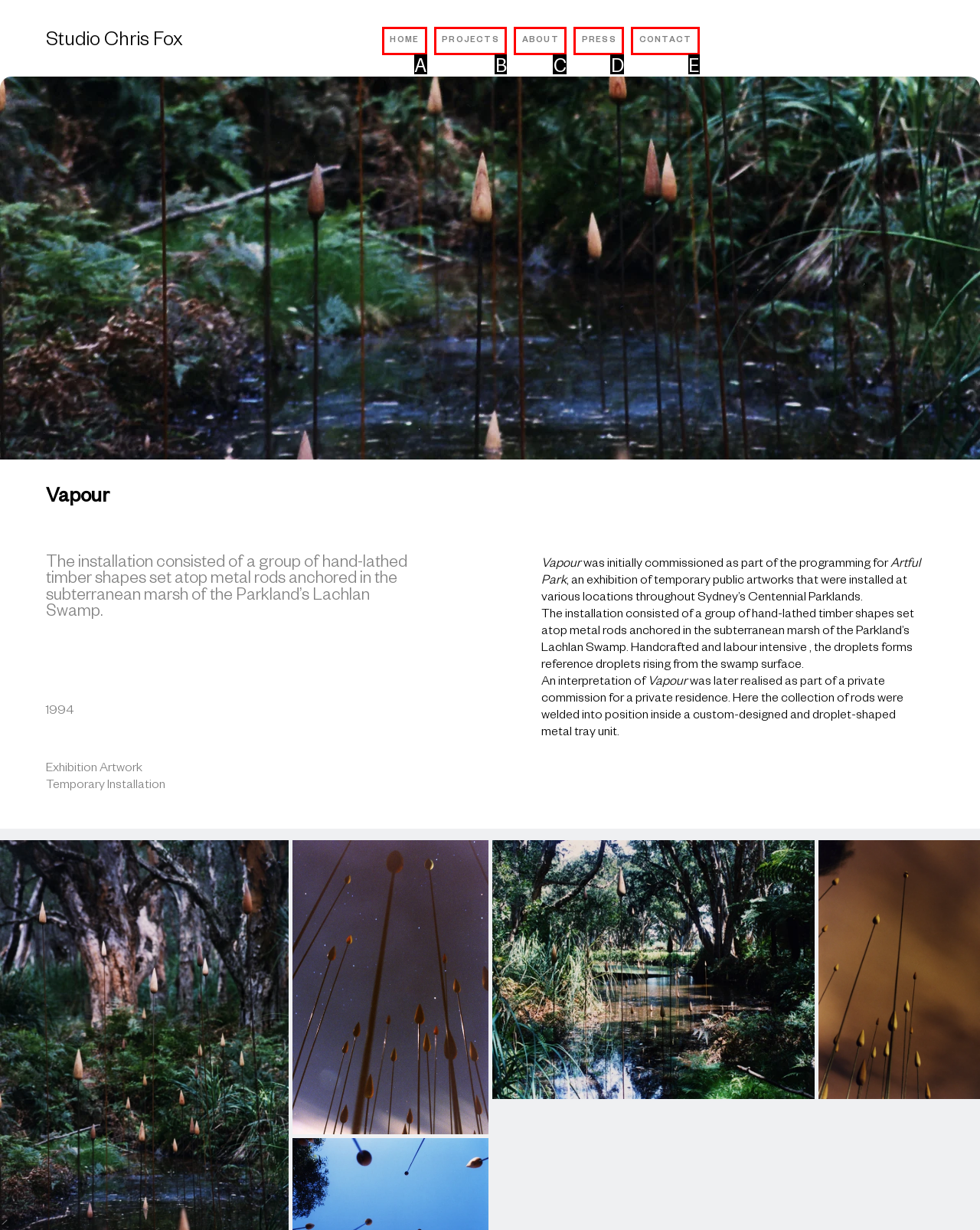Tell me which one HTML element best matches the description: About
Answer with the option's letter from the given choices directly.

C